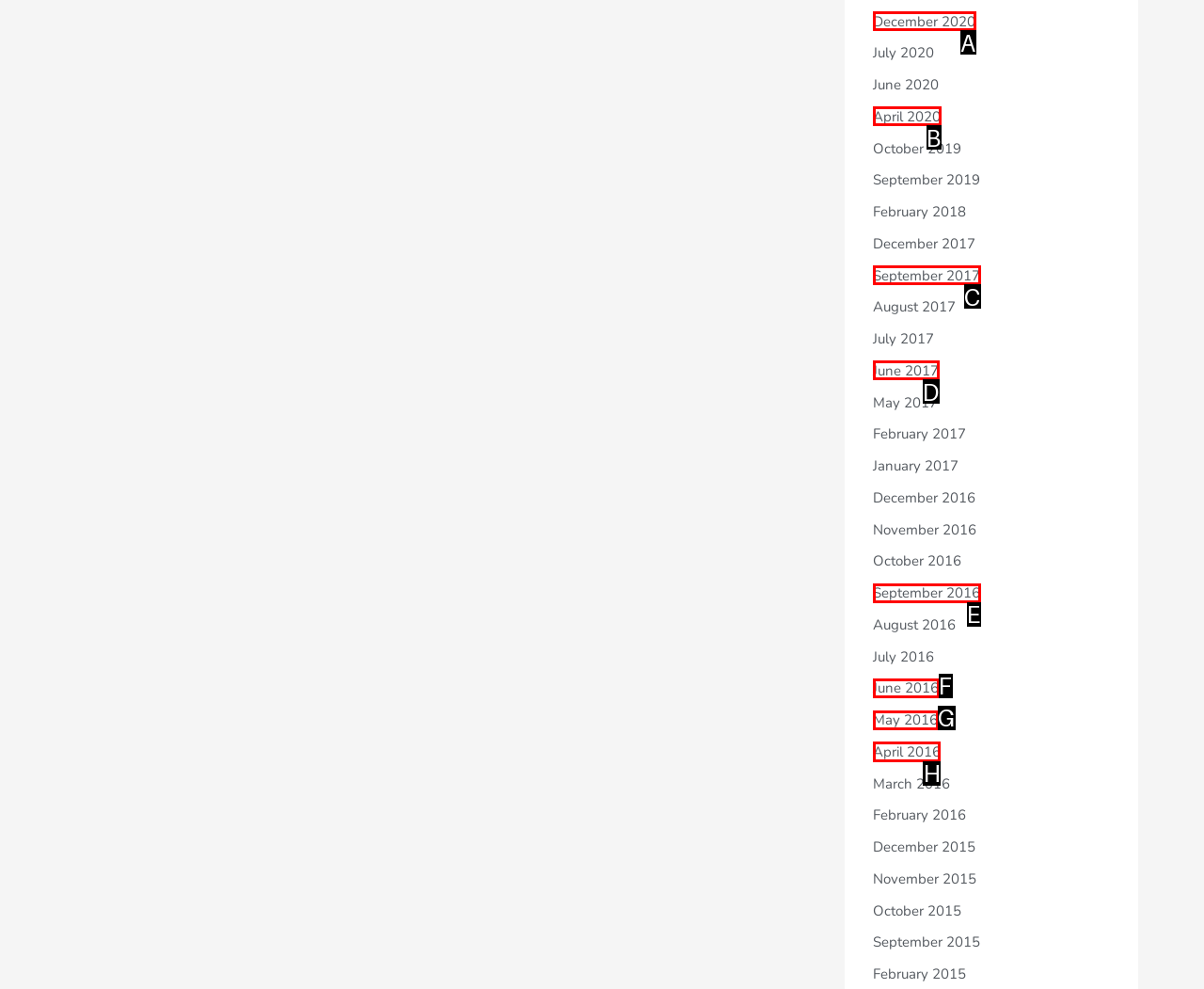Choose the correct UI element to click for this task: View April 2016 Answer using the letter from the given choices.

H